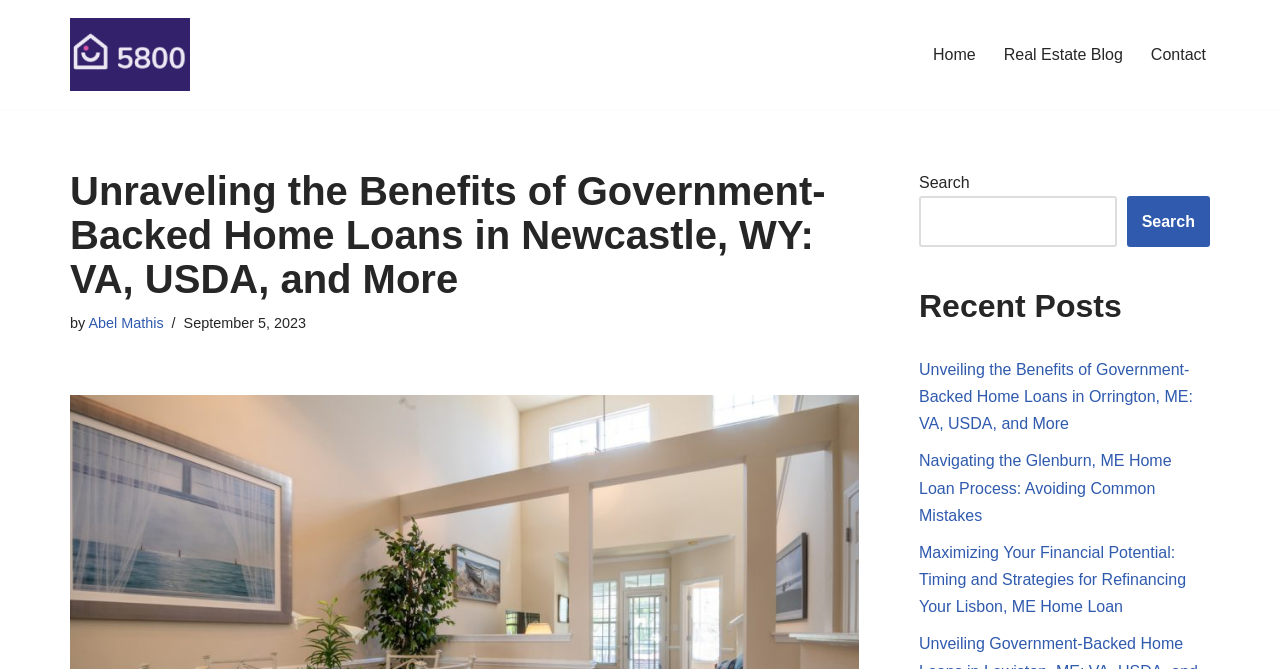Give a full account of the webpage's elements and their arrangement.

The webpage is about government-backed home loans, specifically in Newcastle, WY, and is provided by 5800 Third Real Estate. At the top left, there is a "Skip to content" link, followed by the company name "5800 Third Real Estate" in a prominent position. 

To the right of the company name, there is a primary navigation menu with three links: "Home", "Real Estate Blog", and "Contact". Below the navigation menu, there is a heading that matches the title of the webpage, "Unraveling the Benefits of Government-Backed Home Loans in Newcastle, WY: VA, USDA, and More". 

The author of the article, Abel Mathis, is credited below the heading, along with the publication date, September 5, 2023. On the right side of the page, there is a search bar with a "Search" button. 

Below the search bar, there is a "Recent Posts" section, which lists three recent articles related to home loans in different locations: Orrington, ME, Glenburn, ME, and Lisbon, ME.